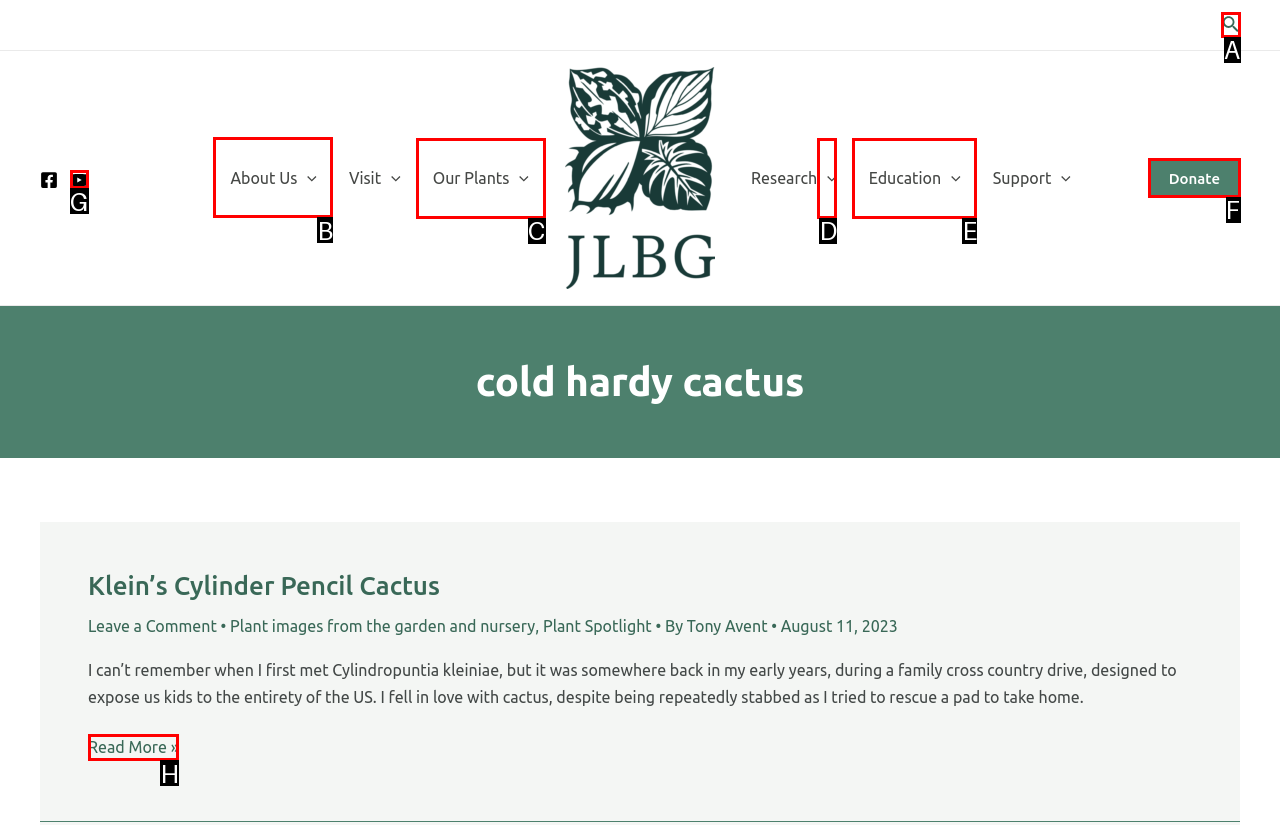Identify the letter of the correct UI element to fulfill the task: Explore About Us from the given options in the screenshot.

B